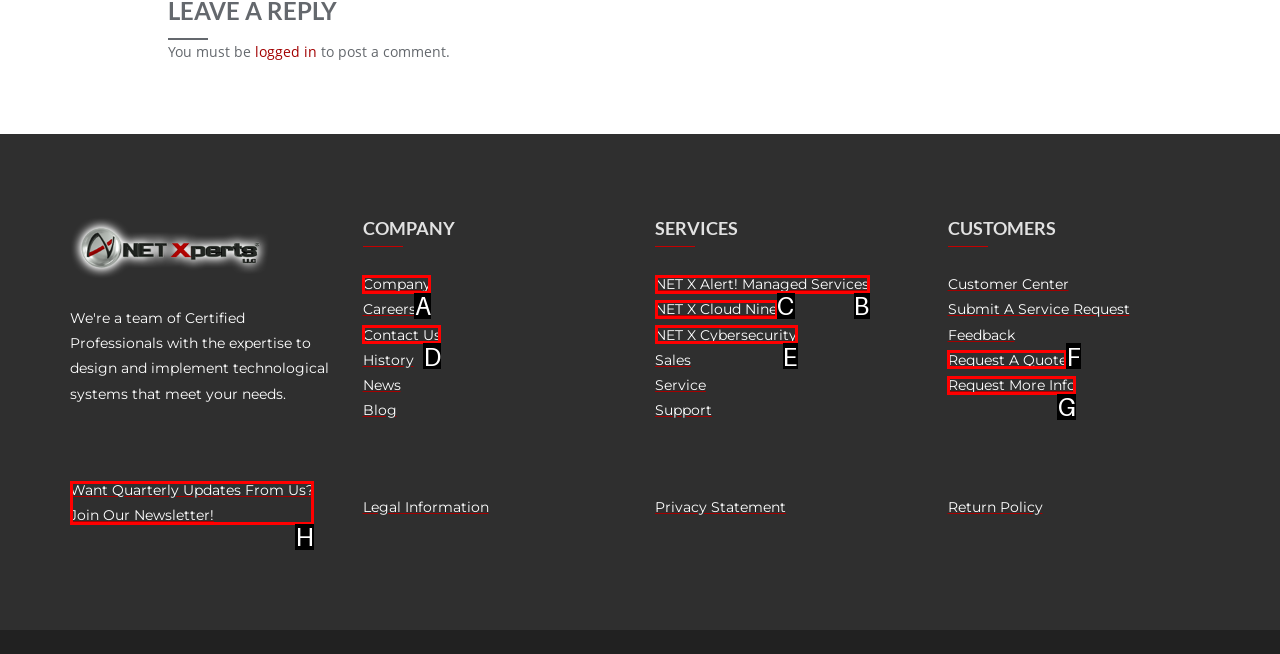Which letter corresponds to the correct option to complete the task: join the newsletter?
Answer with the letter of the chosen UI element.

H